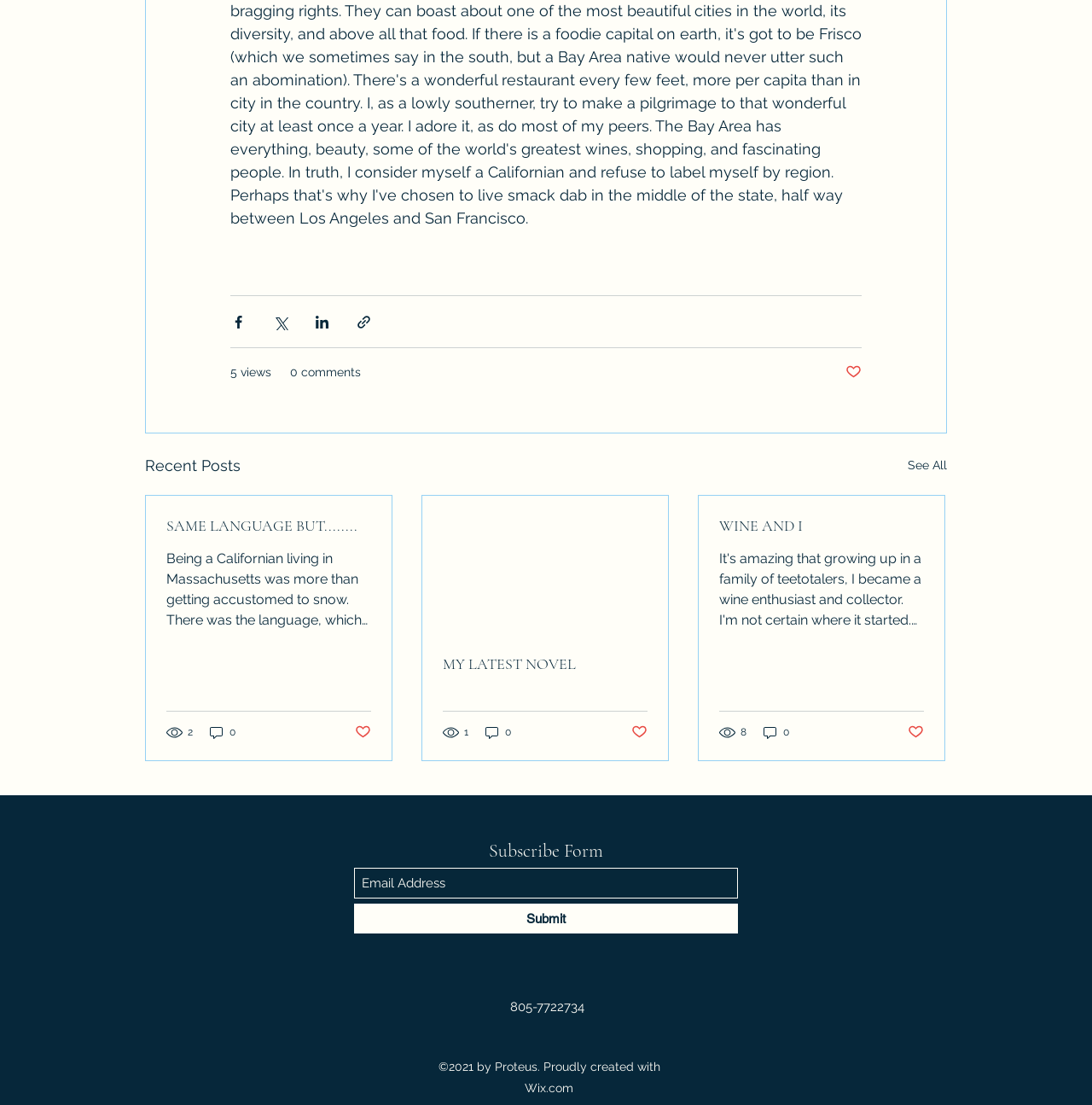Identify the bounding box coordinates of the region that needs to be clicked to carry out this instruction: "Like the first post". Provide these coordinates as four float numbers ranging from 0 to 1, i.e., [left, top, right, bottom].

[0.325, 0.654, 0.34, 0.671]